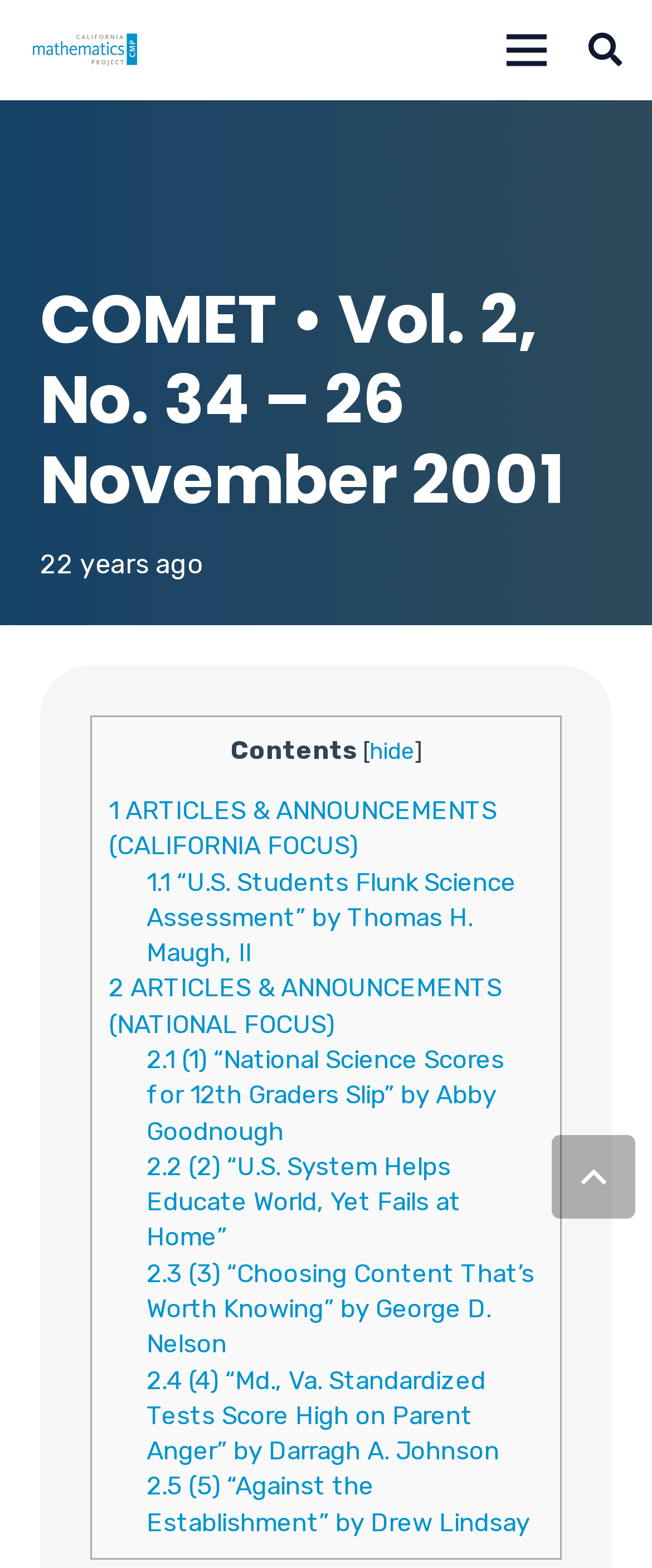How many links are there in the 'Contents' section?
Based on the visual details in the image, please answer the question thoroughly.

I counted the number of links within the 'Contents' section, which is a LayoutTable element. There are five links: '1 ARTICLES & ANNOUNCEMENTS (CALIFORNIA FOCUS)', '1.1 “U.S. Students Flunk Science Assessment”', '2 ARTICLES & ANNOUNCEMENTS (NATIONAL FOCUS)', '2.1 (1) “National Science Scores for 12th Graders Slip”', and 'hide'.